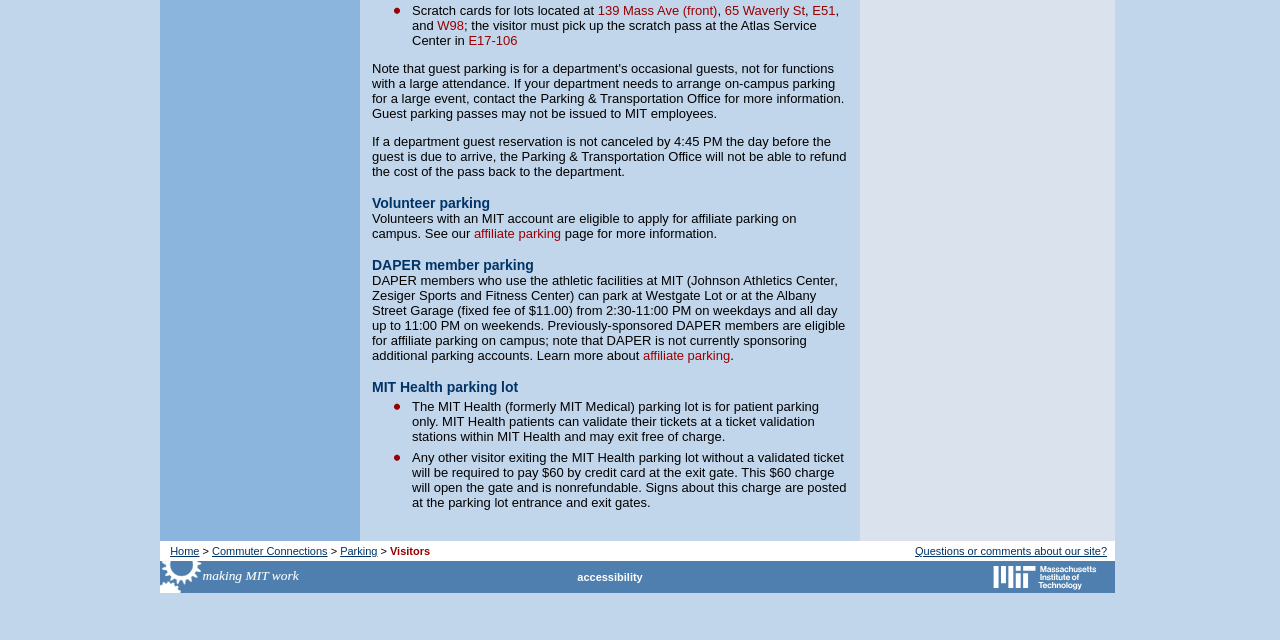Refer to the element description Commuter Connections and identify the corresponding bounding box in the screenshot. Format the coordinates as (top-left x, top-left y, bottom-right x, bottom-right y) with values in the range of 0 to 1.

[0.166, 0.852, 0.256, 0.87]